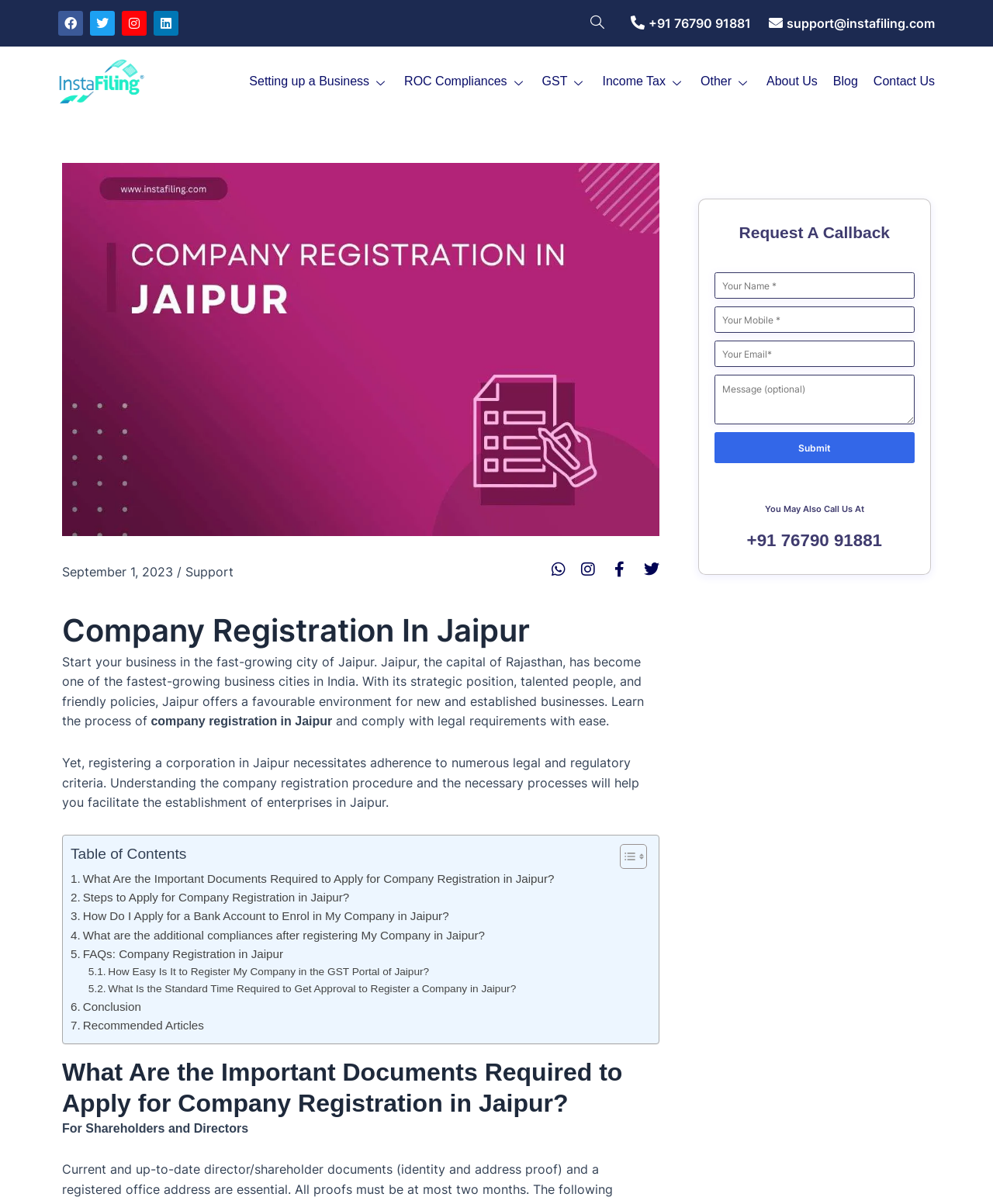Can you locate the main headline on this webpage and provide its text content?

Company Registration In Jaipur